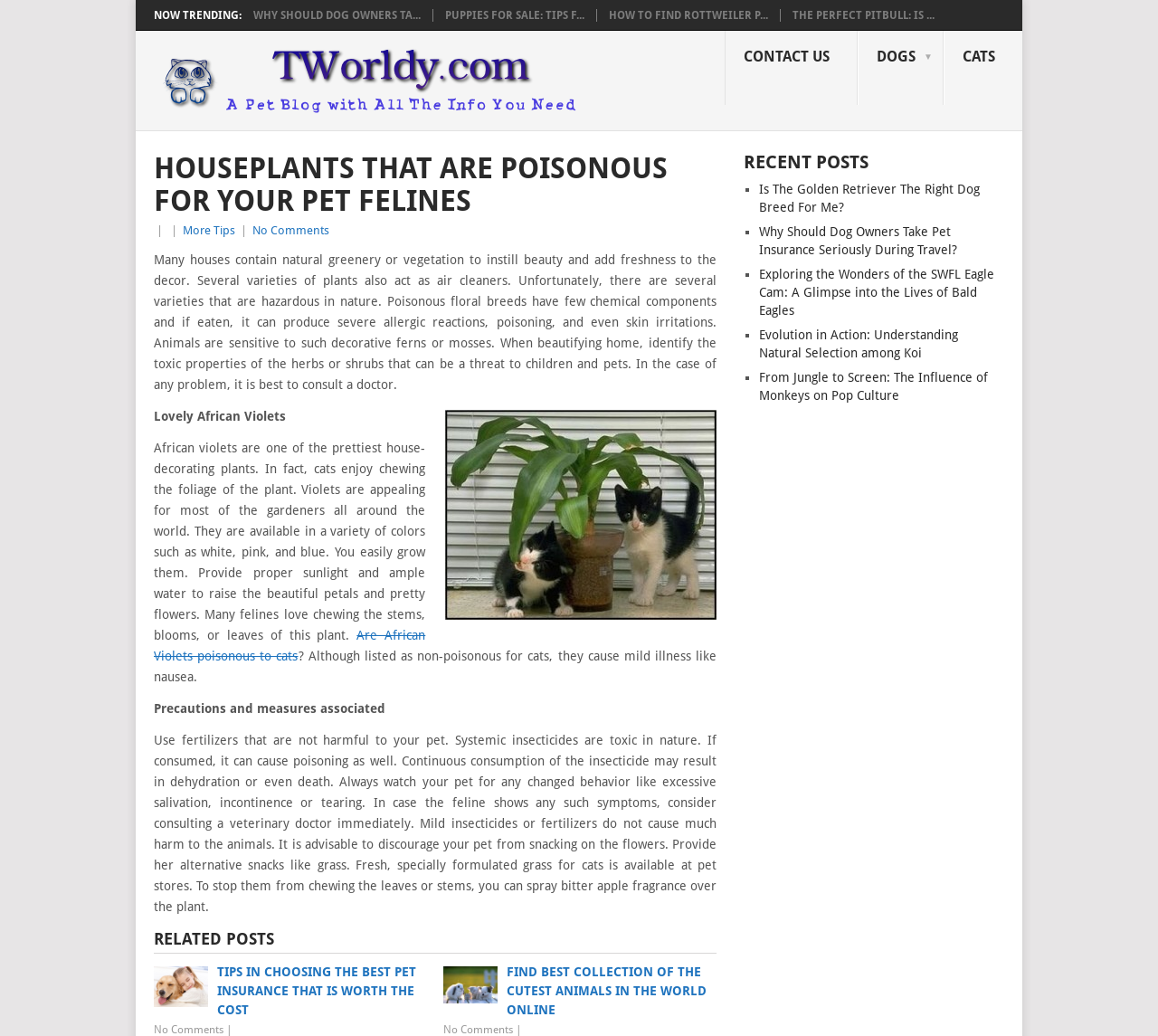Please specify the bounding box coordinates of the area that should be clicked to accomplish the following instruction: "Read 'HOUSEPLANTS THAT ARE POISONOUS FOR YOUR PET FELINES'". The coordinates should consist of four float numbers between 0 and 1, i.e., [left, top, right, bottom].

[0.133, 0.148, 0.619, 0.209]